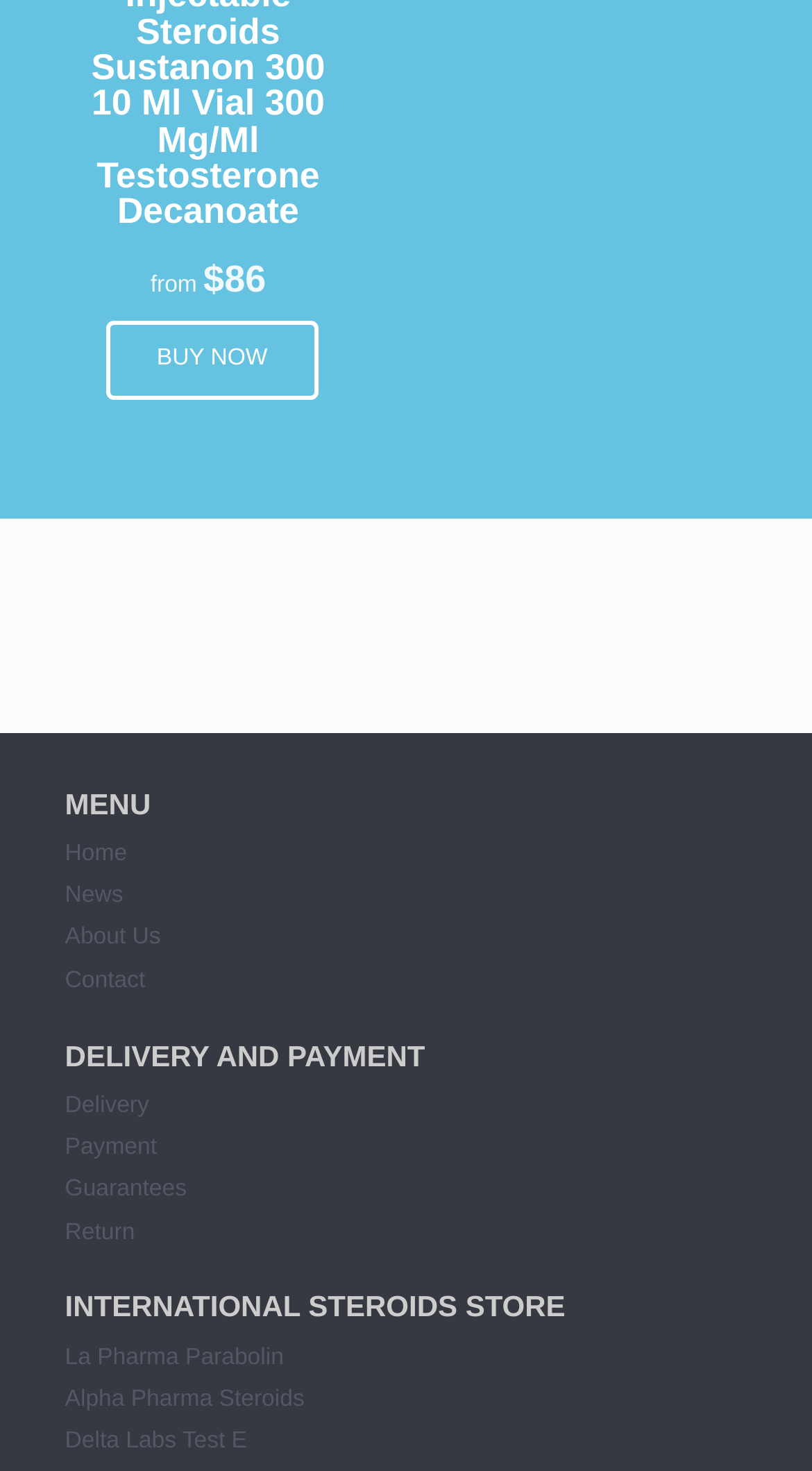Please identify the bounding box coordinates of the element's region that I should click in order to complete the following instruction: "Explore La Pharma Parabolin". The bounding box coordinates consist of four float numbers between 0 and 1, i.e., [left, top, right, bottom].

[0.08, 0.914, 0.349, 0.931]